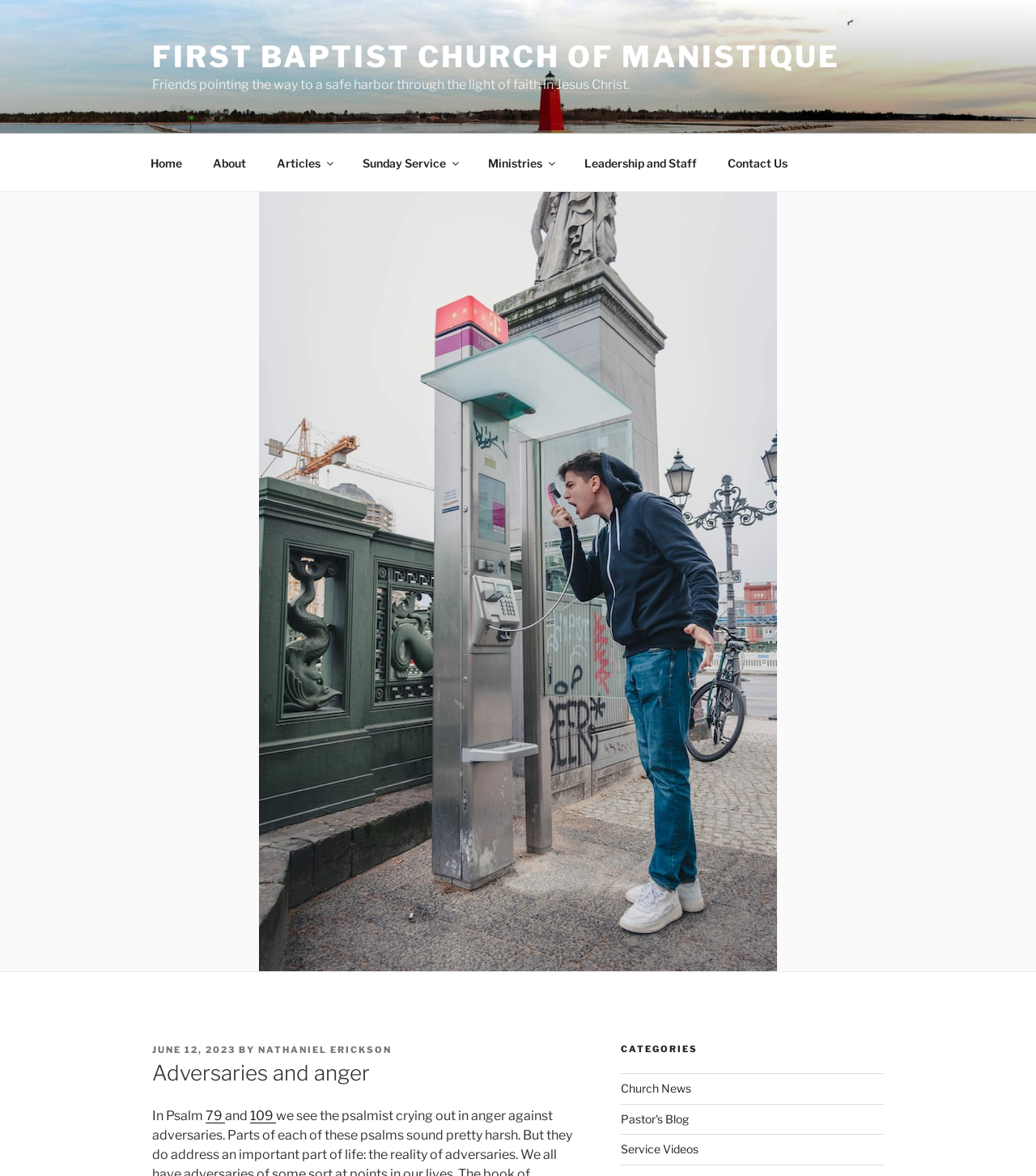Extract the main headline from the webpage and generate its text.

Adversaries and anger